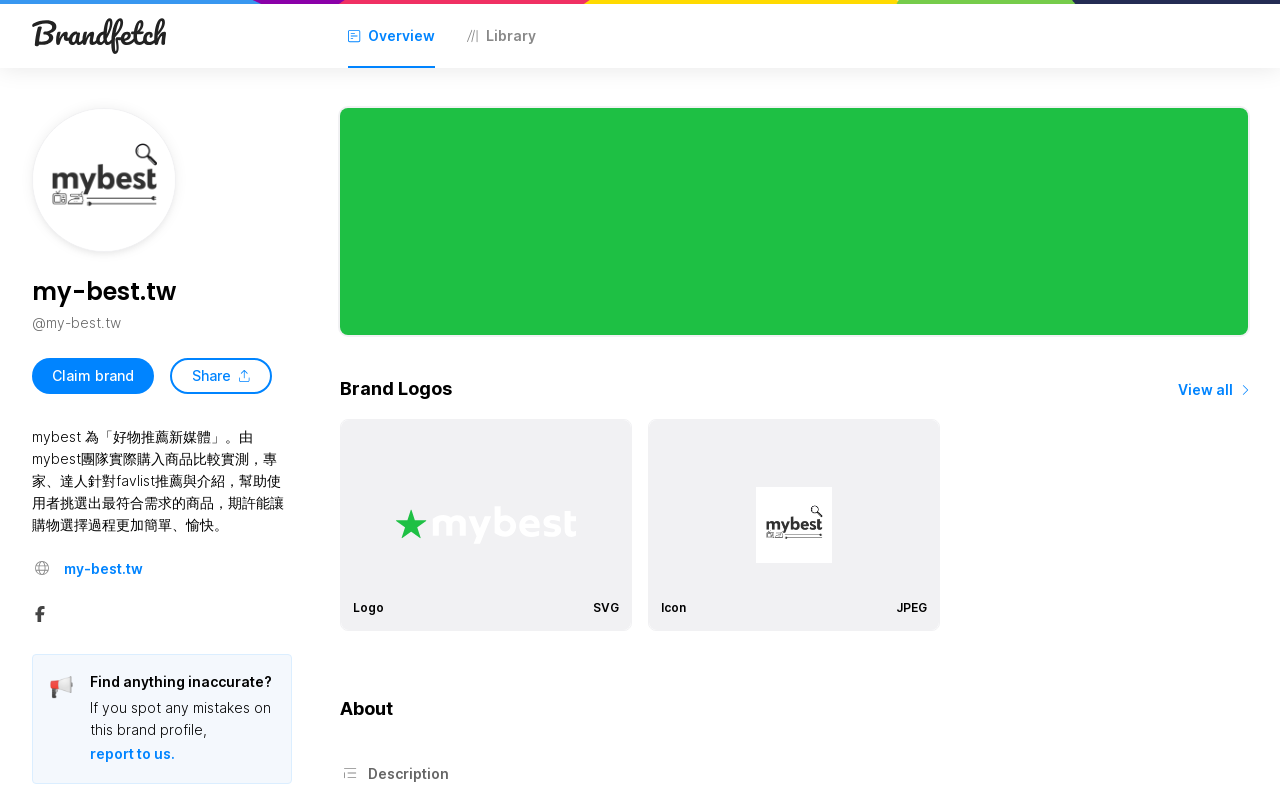What is the position of the 'Overview' tab?
Utilize the information in the image to give a detailed answer to the question.

I found the answer by comparing the y1 and y2 coordinates of the 'Overview' tab with other elements. The 'Overview' tab has a y1 coordinate of 0.034, which is smaller than most other elements, suggesting that it is located at the top of the page. Its x1 coordinate of 0.288 is also relatively small, suggesting that it is located on the left side of the page.